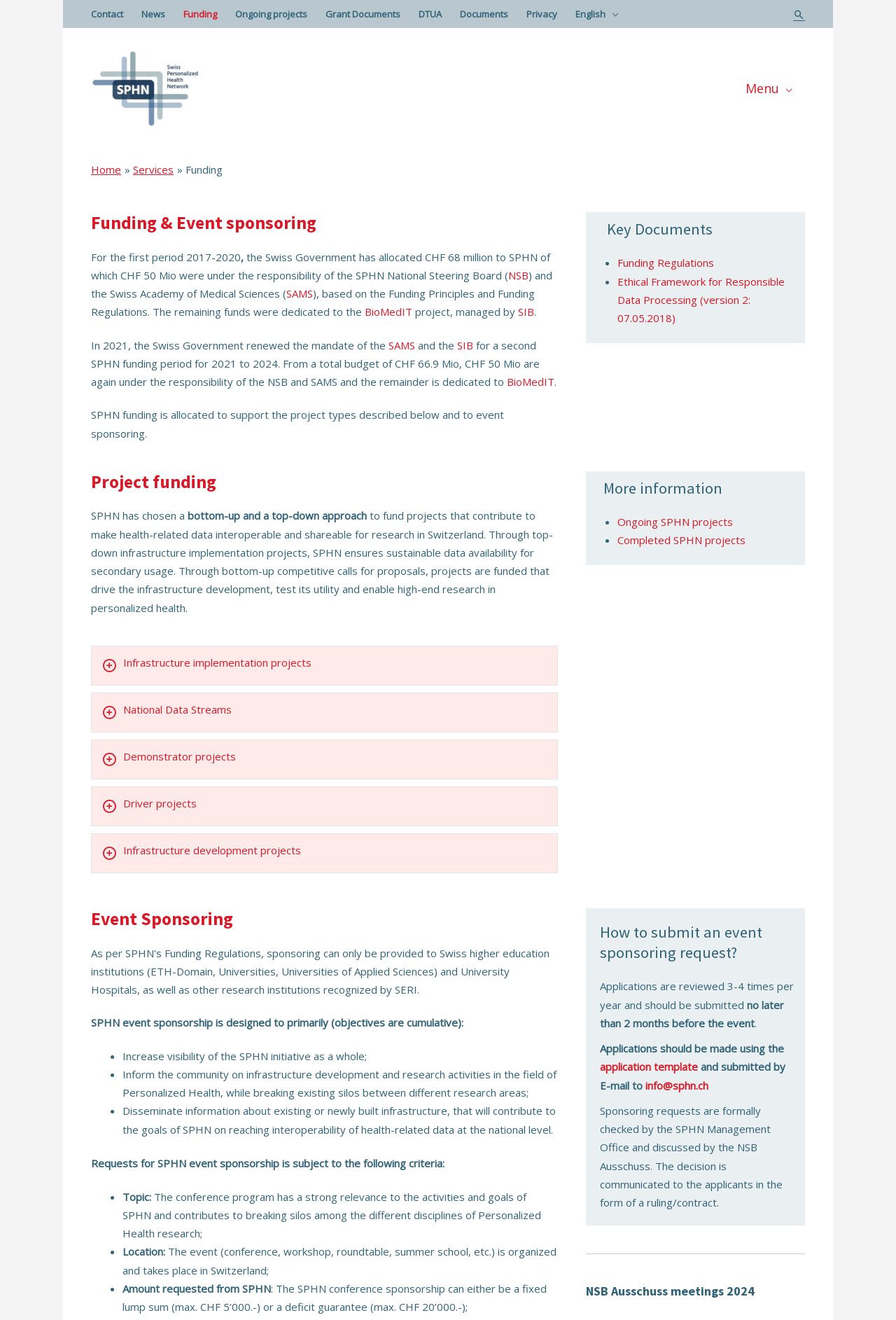Locate the bounding box coordinates of the clickable area needed to fulfill the instruction: "Learn more about 'Infrastructure implementation projects'".

[0.138, 0.495, 0.61, 0.513]